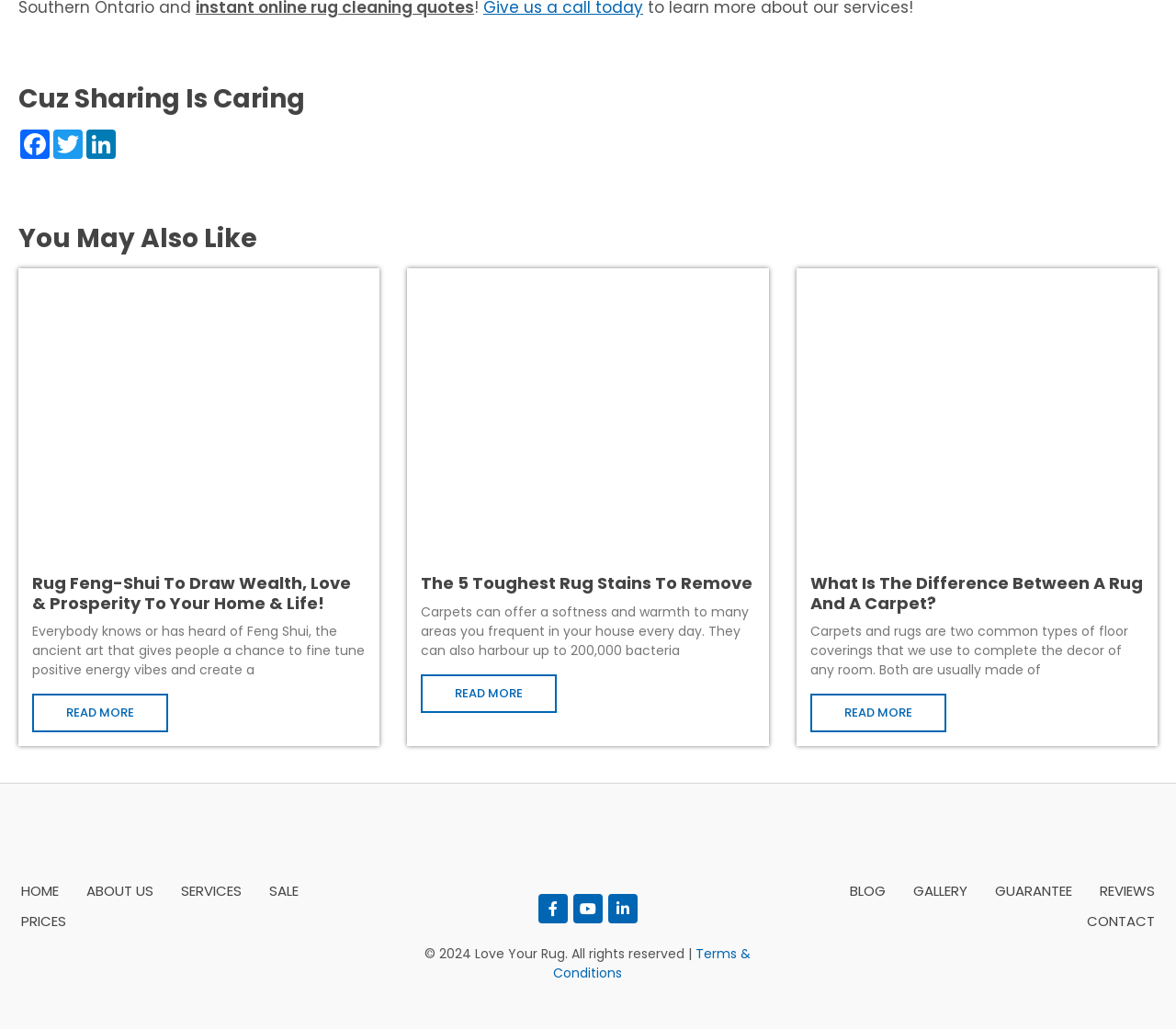Show the bounding box coordinates of the element that should be clicked to complete the task: "Learn more about Utility Fleet Training & Consulting".

None